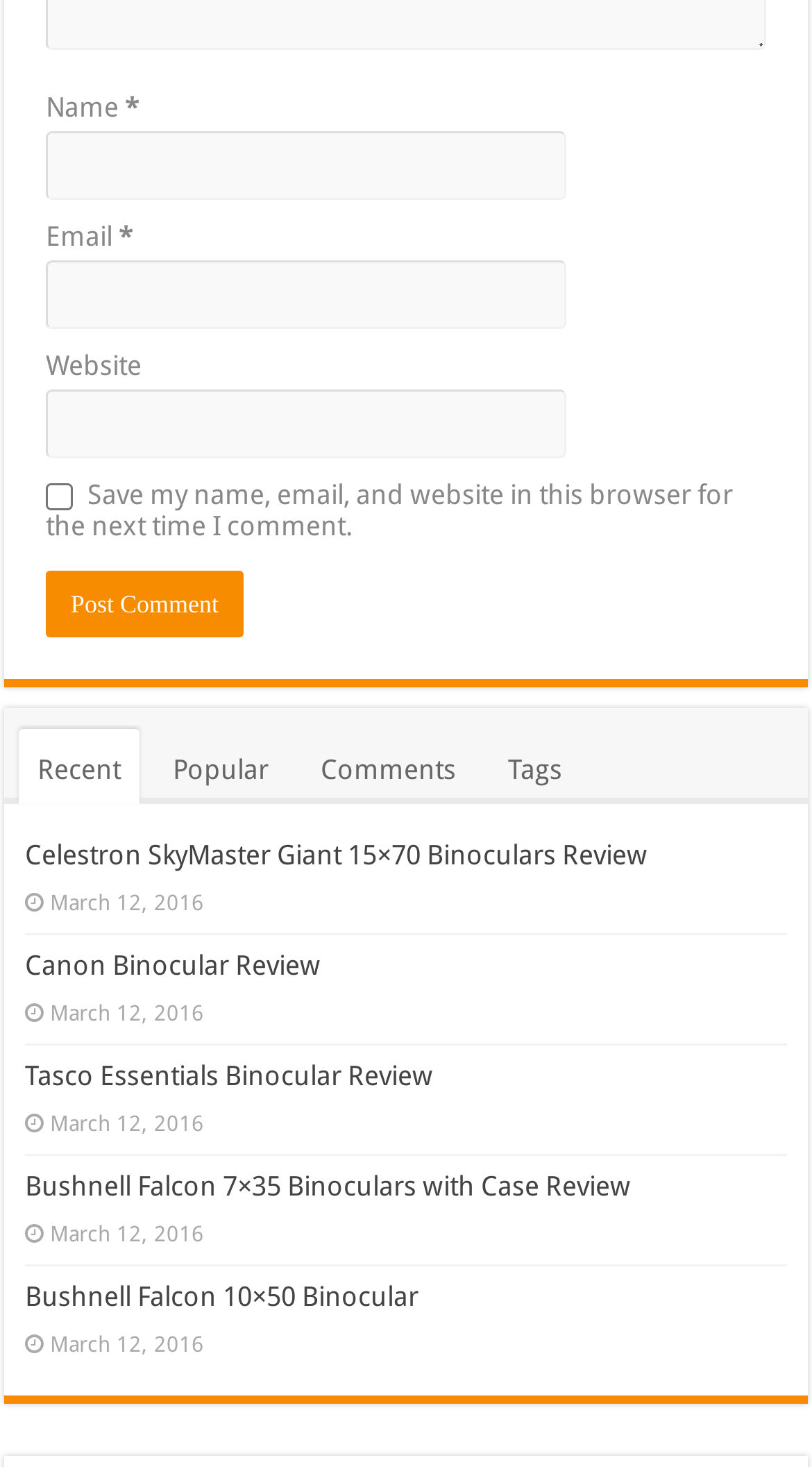Provide a one-word or short-phrase response to the question:
What type of content is listed on this webpage?

Binocular reviews